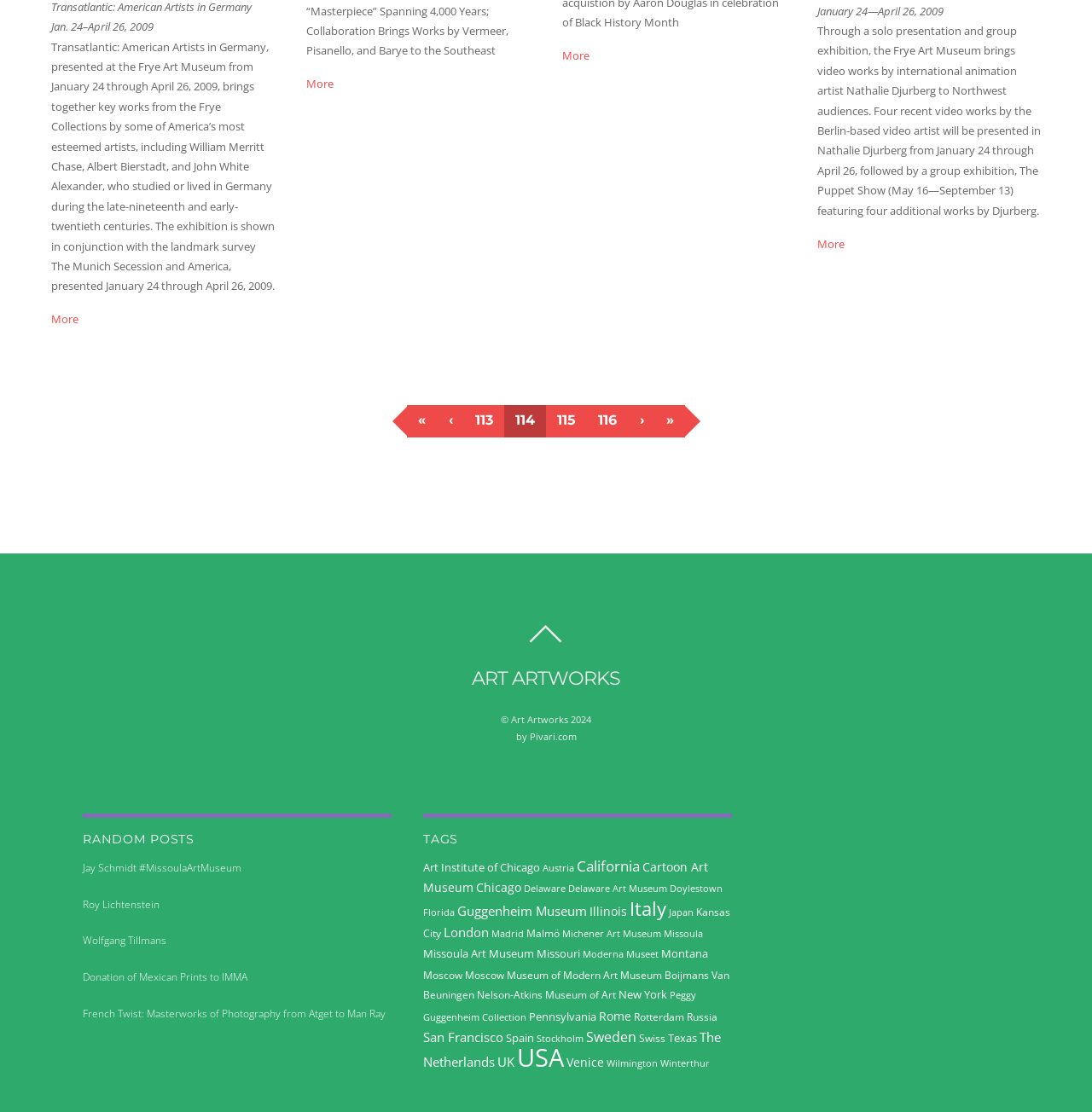Pinpoint the bounding box coordinates for the area that should be clicked to perform the following instruction: "Select an industry solution".

None